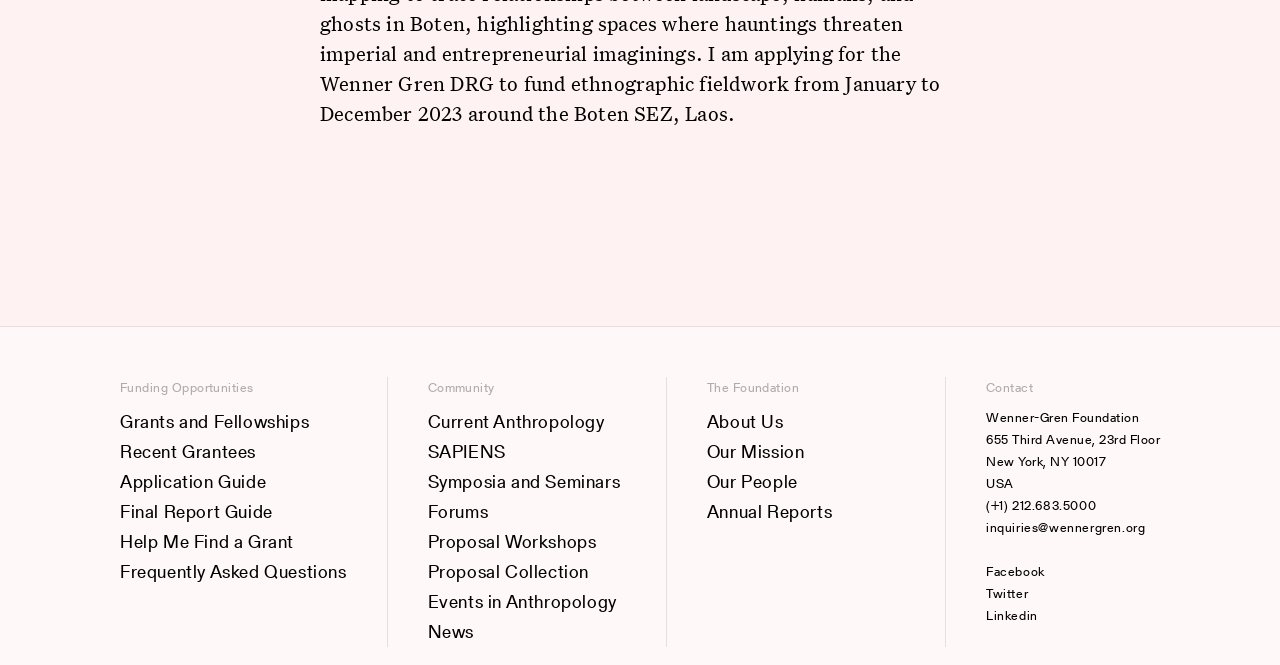Please identify the bounding box coordinates of the area that needs to be clicked to fulfill the following instruction: "View Grants and Fellowships."

[0.094, 0.611, 0.271, 0.656]